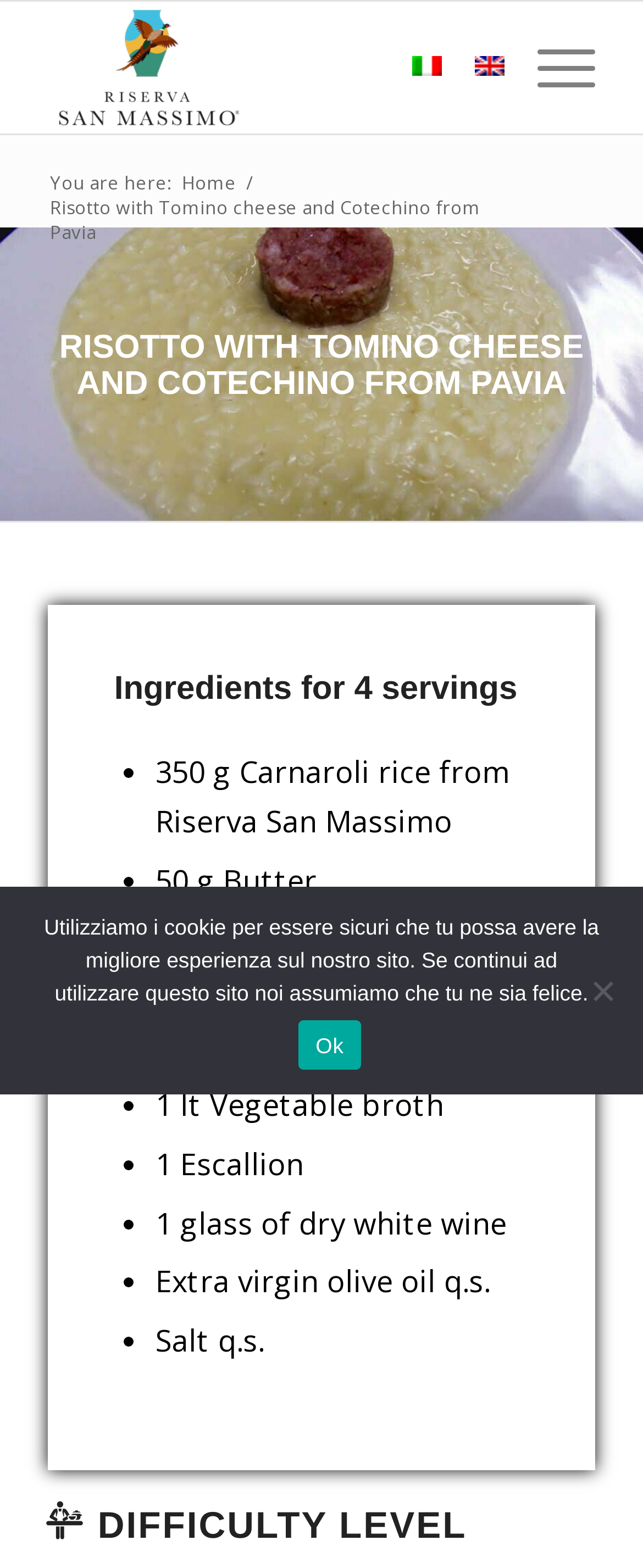What is the name of the cheese used in the risotto recipe?
Please use the image to provide a one-word or short phrase answer.

Tomino